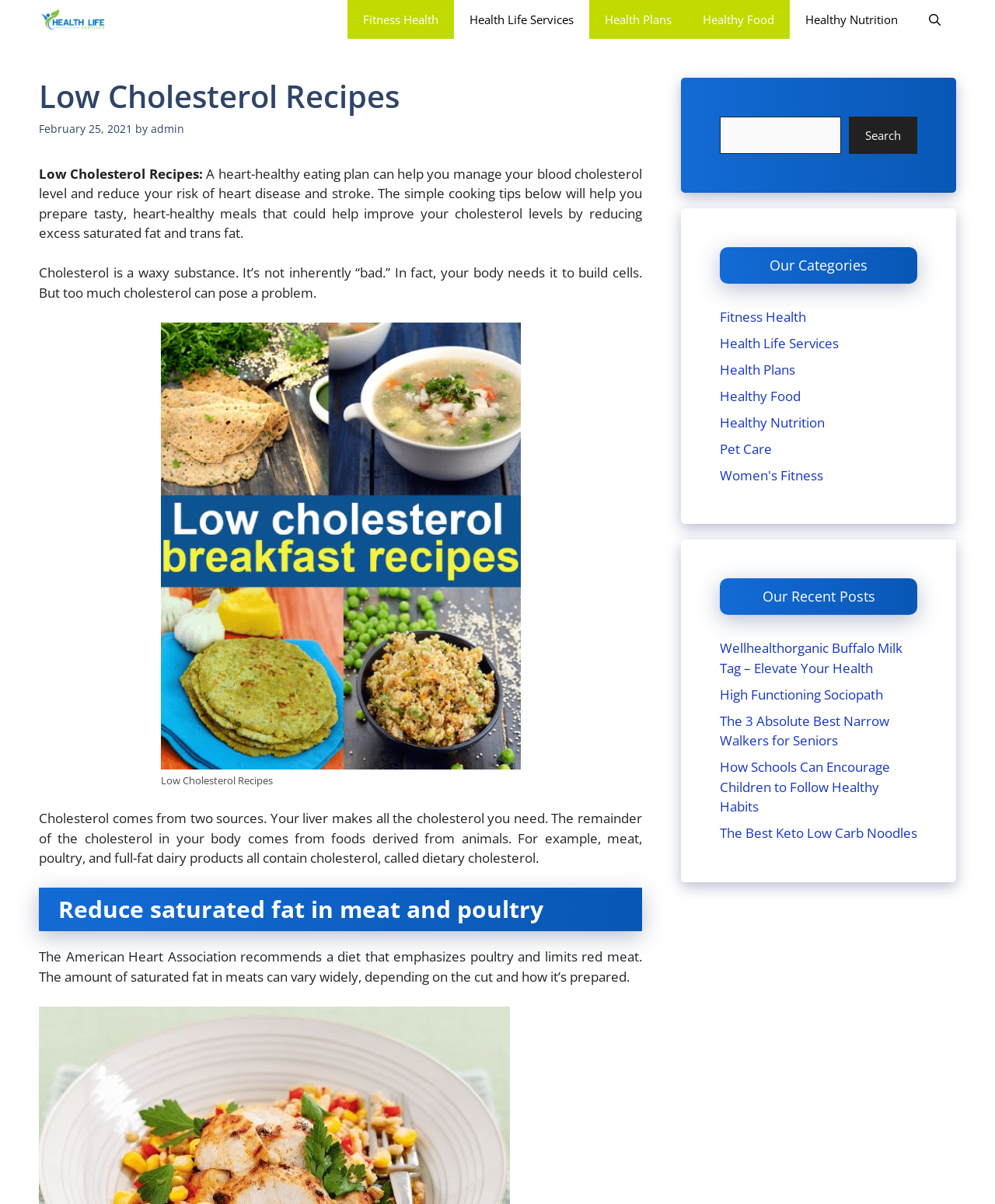How many categories are listed?
We need a detailed and exhaustive answer to the question. Please elaborate.

There are 7 categories listed, which are 'Fitness Health', 'Health Life Services', 'Health Plans', 'Healthy Food', 'Healthy Nutrition', 'Pet Care', and 'Women's Fitness'. These categories can be found in the complementary element with the heading 'Our Categories'.